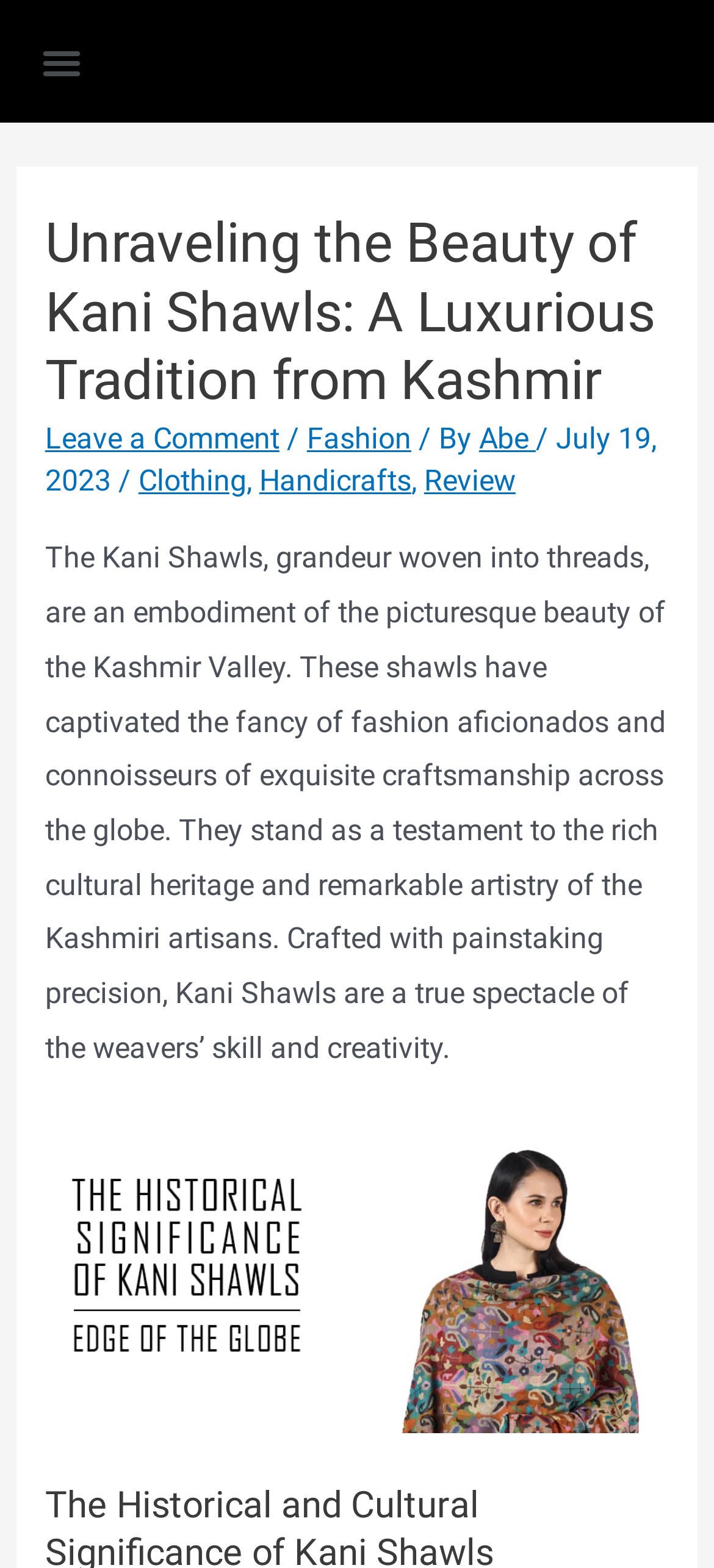Please find the bounding box coordinates of the element that must be clicked to perform the given instruction: "View the image of Kani Shawls". The coordinates should be four float numbers from 0 to 1, i.e., [left, top, right, bottom].

[0.063, 0.716, 0.937, 0.915]